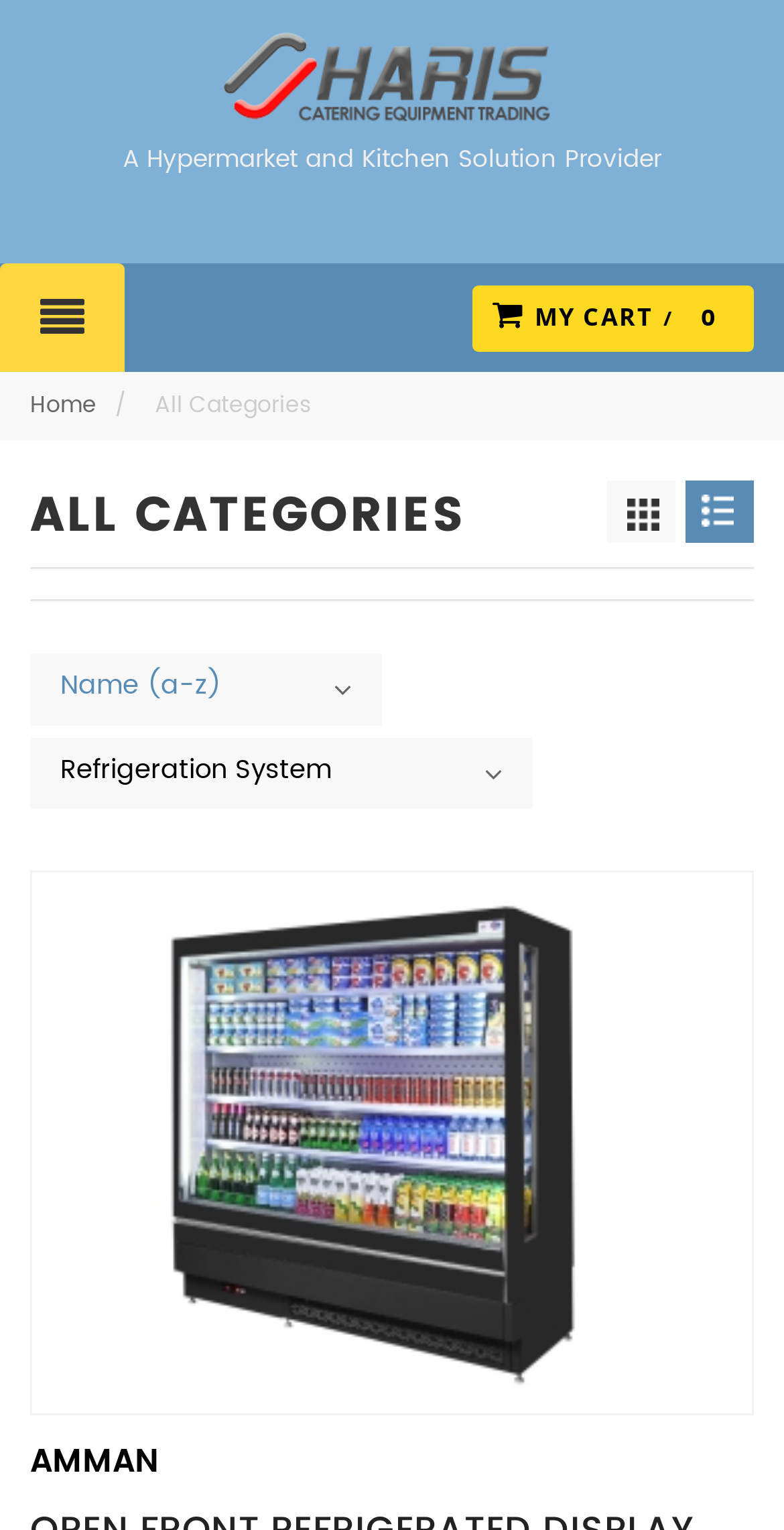Is there a cart feature?
Provide a detailed answer to the question using information from the image.

A link titled 'MY CART/ 0' is present in the top-right corner of the webpage, indicating that there is a cart feature and it is currently empty.